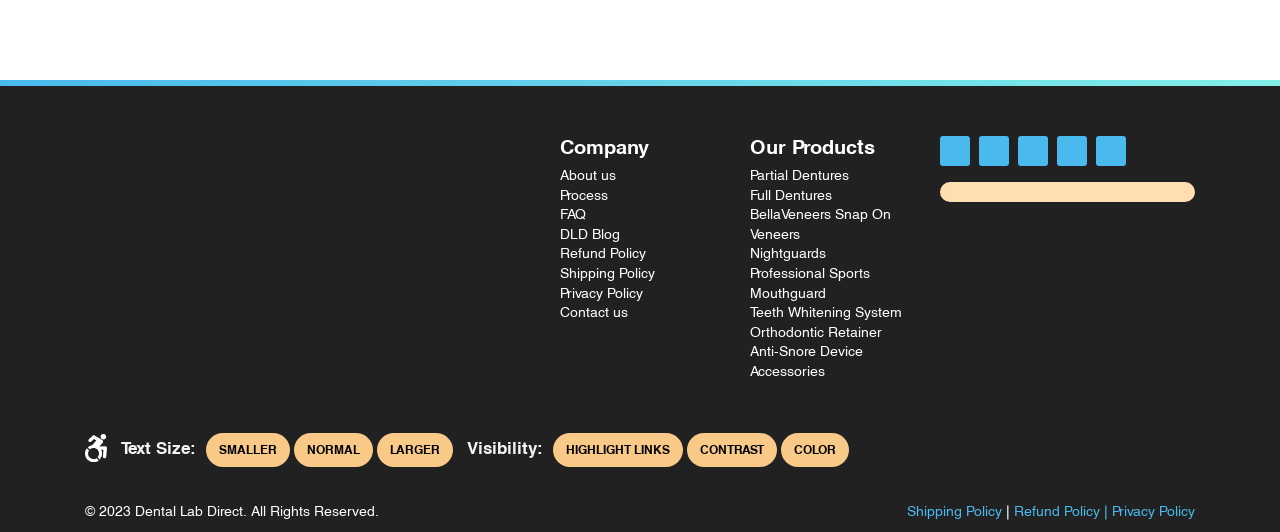Using the provided description: "Color", find the bounding box coordinates of the corresponding UI element. The output should be four float numbers between 0 and 1, in the format [left, top, right, bottom].

[0.61, 0.814, 0.663, 0.878]